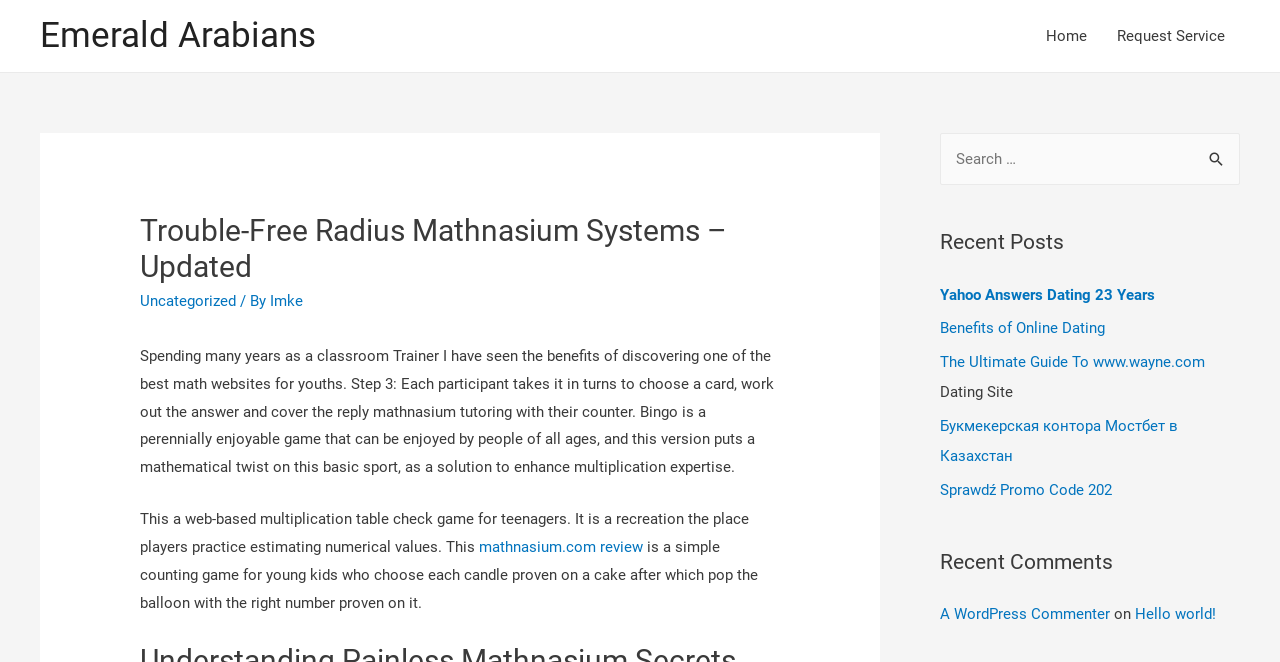Identify the bounding box coordinates for the UI element that matches this description: "Uncategorized".

[0.109, 0.441, 0.184, 0.468]